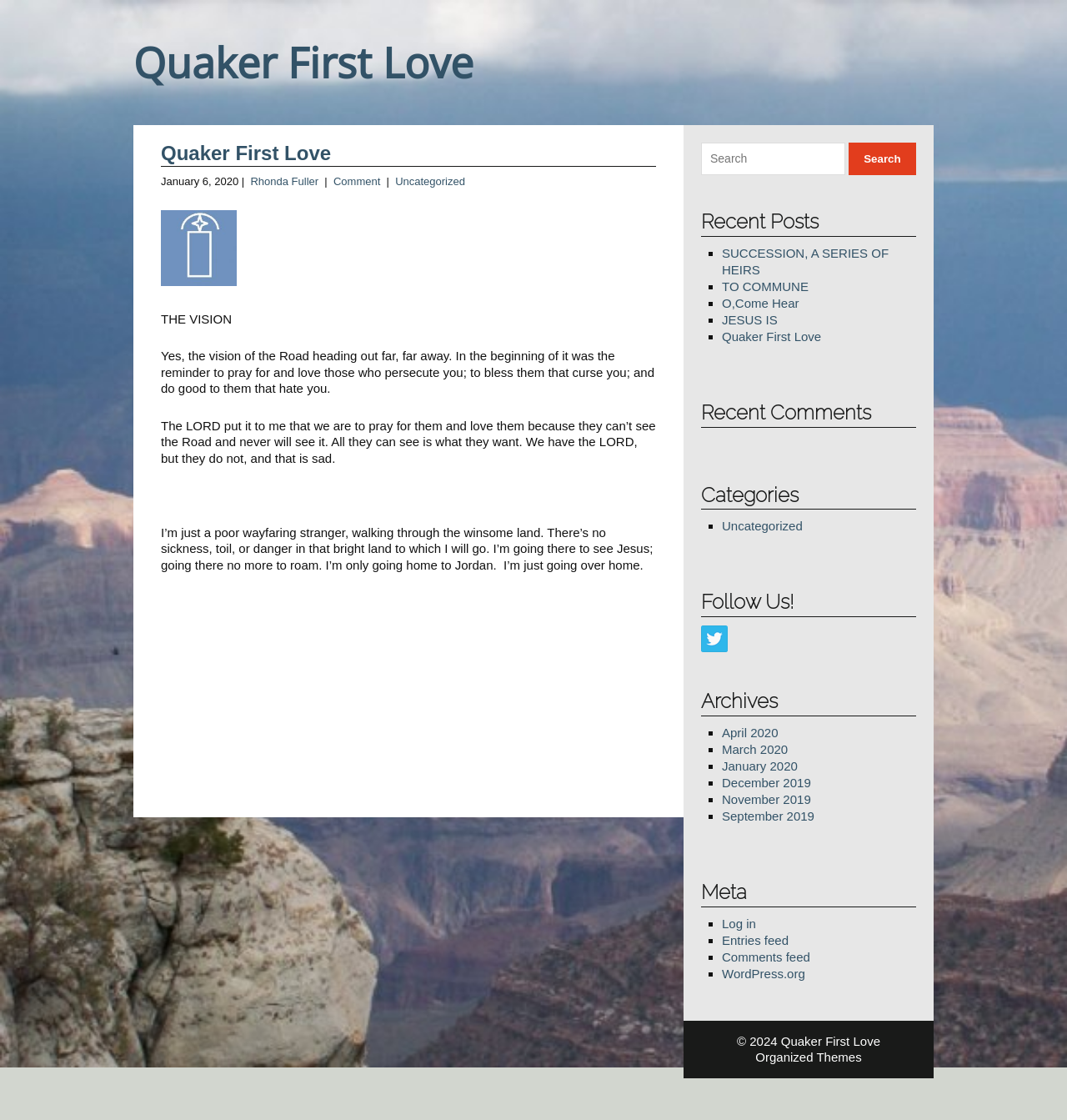Please identify the bounding box coordinates of the element's region that needs to be clicked to fulfill the following instruction: "View archives for January 2020". The bounding box coordinates should consist of four float numbers between 0 and 1, i.e., [left, top, right, bottom].

[0.677, 0.678, 0.748, 0.69]